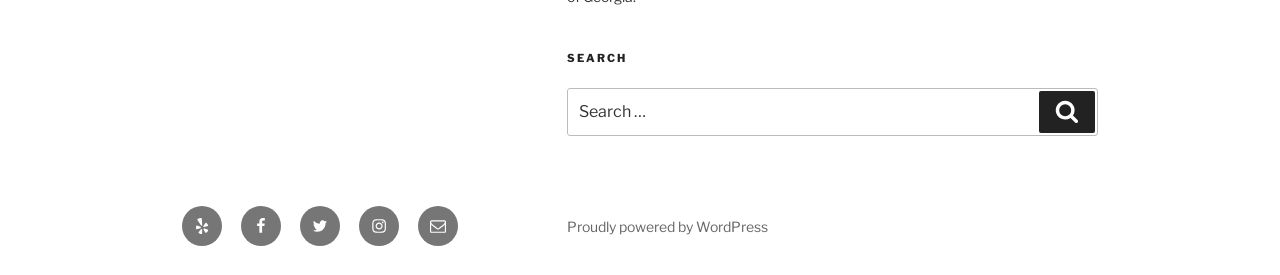Provide the bounding box coordinates of the HTML element described by the text: "Proudly powered by WordPress".

[0.443, 0.794, 0.6, 0.855]